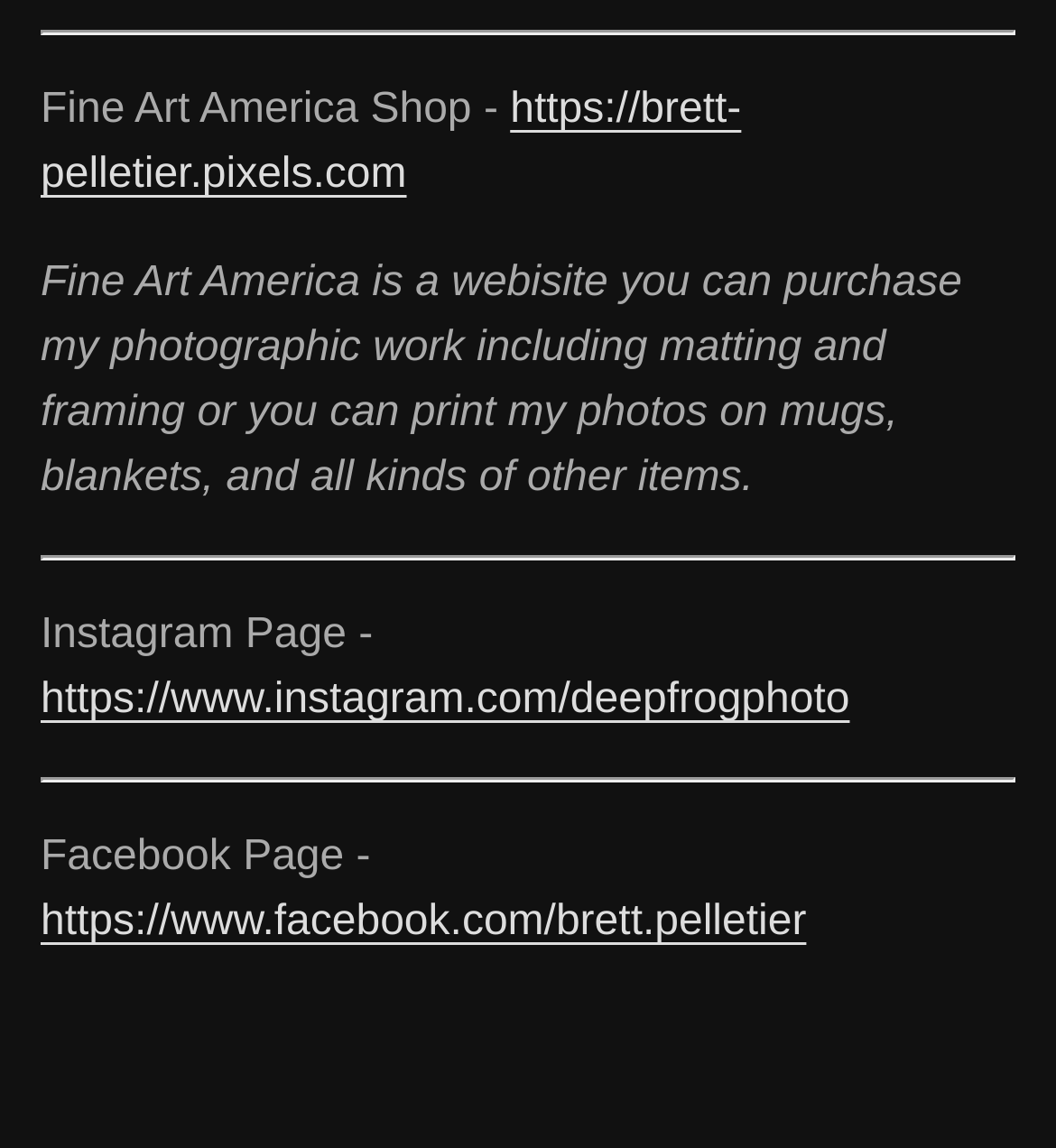Identify the bounding box for the given UI element using the description provided. Coordinates should be in the format (top-left x, top-left y, bottom-right x, bottom-right y) and must be between 0 and 1. Here is the description: https://brett-pelletier.pixels.com

[0.038, 0.075, 0.702, 0.172]